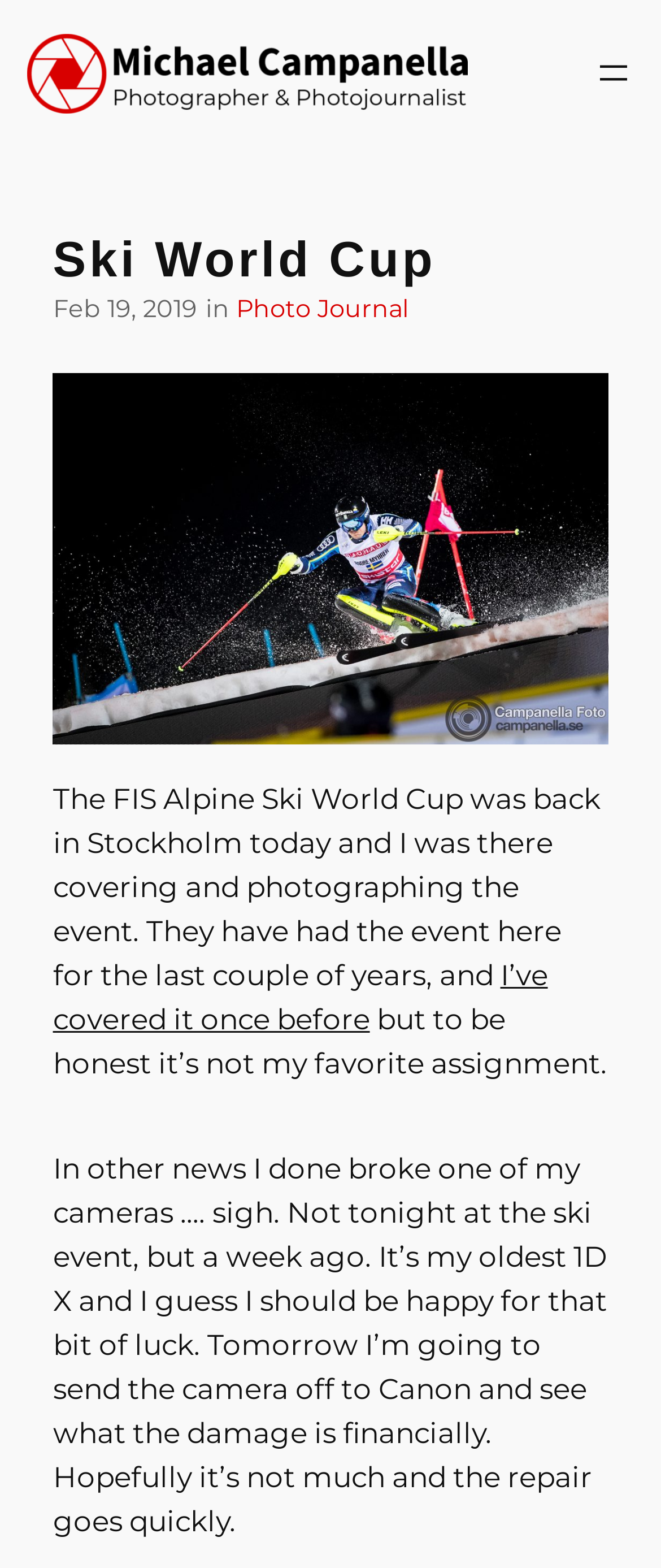What is the photographer's name?
Use the information from the screenshot to give a comprehensive response to the question.

The photographer's name is mentioned in the link 'Michael Campanella - Photographer & Photojournalist in Stockholm, Sweden' at the top of the webpage, which suggests that the webpage is about the photographer's work and experiences.